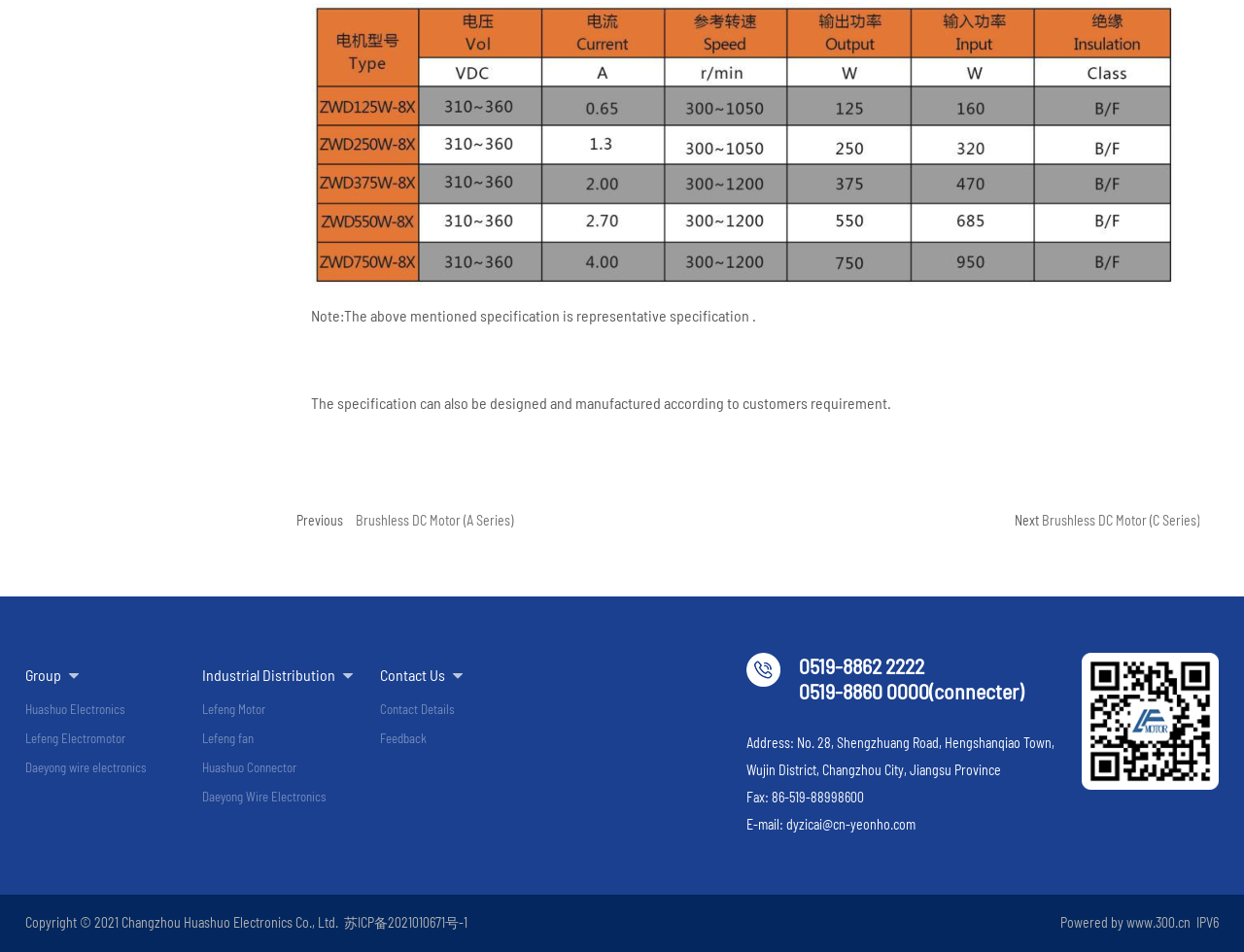Please respond to the question using a single word or phrase:
What is the phone number mentioned on the webpage?

0519-8862 2222